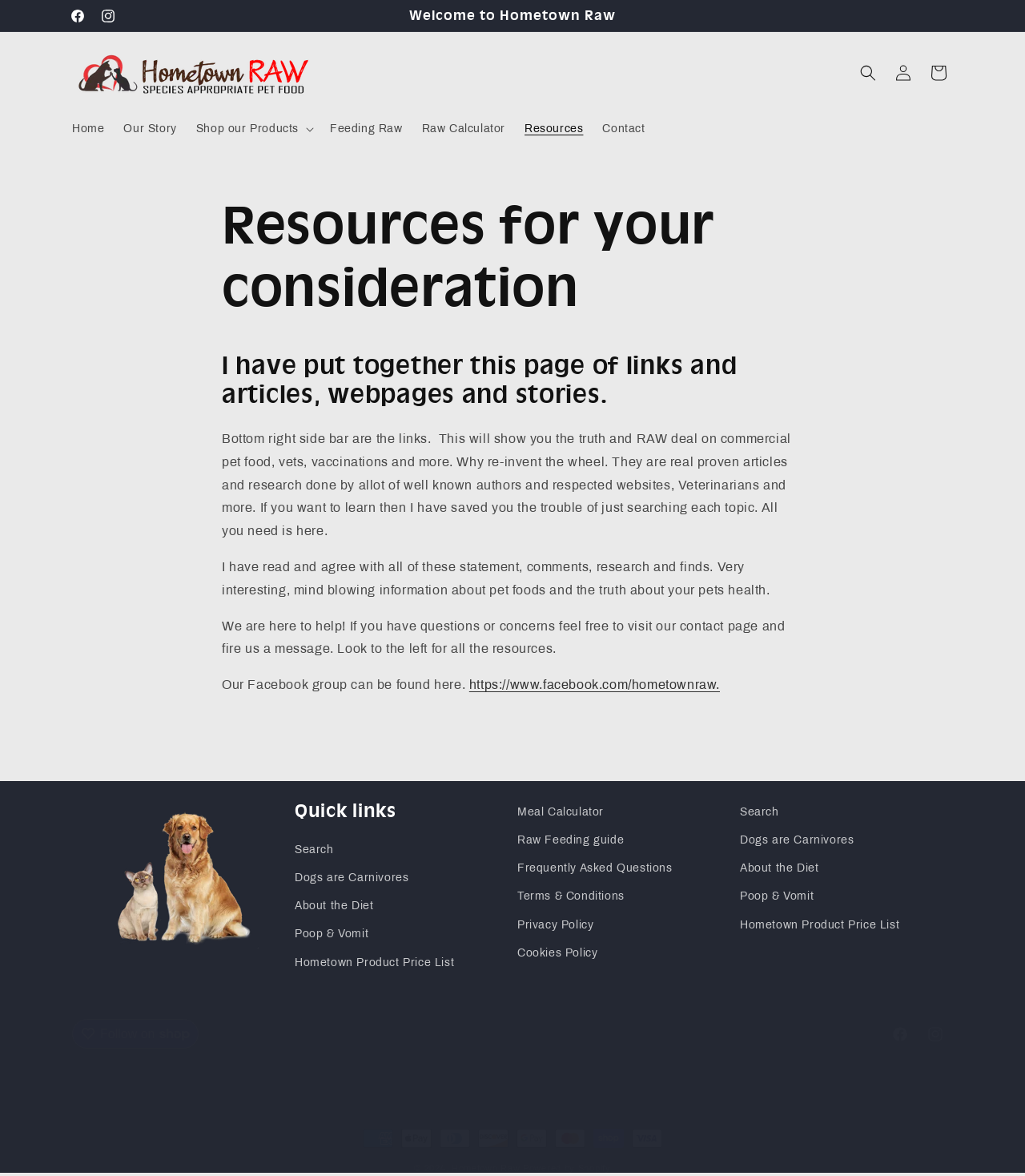Pinpoint the bounding box coordinates for the area that should be clicked to perform the following instruction: "Search for something".

[0.83, 0.047, 0.864, 0.077]